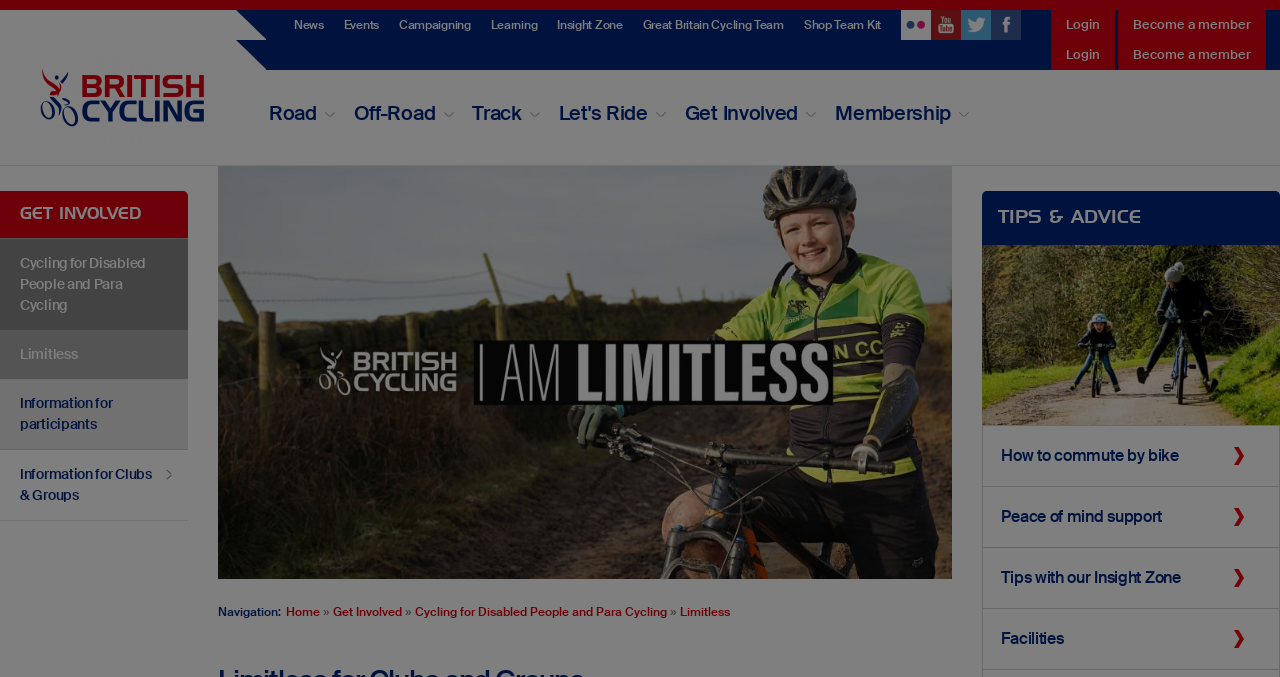Detail the webpage's structure and highlights in your description.

This webpage is about Limitless, a program by British Cycling designed to support disabled people in discovering the joy of cycling. The page has a prominent header section with multiple "Login" and "Become a member" links, which are repeated several times, likely for accessibility purposes. 

Below the header, there are social media links to Flickr, Youtube, Twitter, and Facebook, each accompanied by its respective icon. 

The main navigation menu is located below the social media links, featuring options such as "News", "Events", "Campaigning", "Learning", "Insight Zone", "Great Britain Cycling Team", and "Shop Team Kit". 

Further down the page, there is a large section with a prominent "British Cycling" logo and a brief description of the program. 

The page also features a section with four options: "Road", "Off-Road", "Track", and "Get Involved", which are likely related to different aspects of cycling.